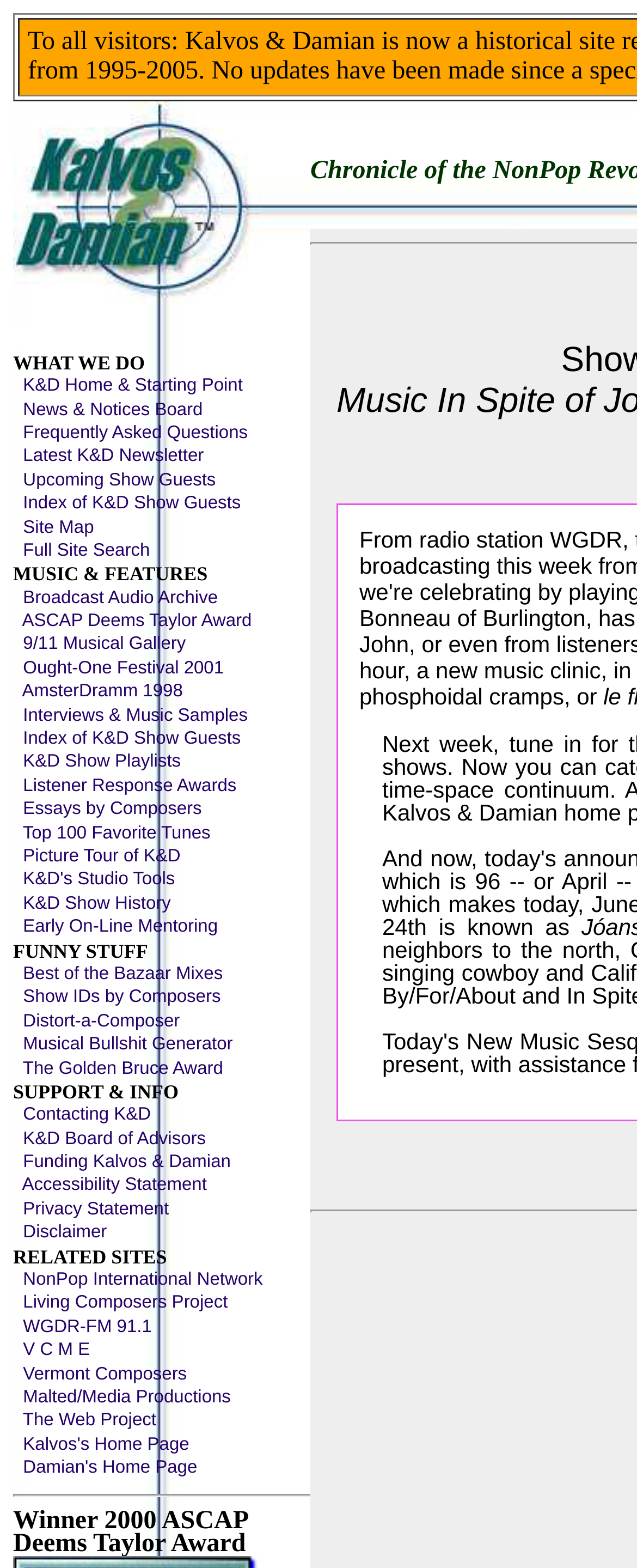Pinpoint the bounding box coordinates of the element that must be clicked to accomplish the following instruction: "Go to K&D Home & Starting Point". The coordinates should be in the format of four float numbers between 0 and 1, i.e., [left, top, right, bottom].

[0.021, 0.24, 0.381, 0.252]